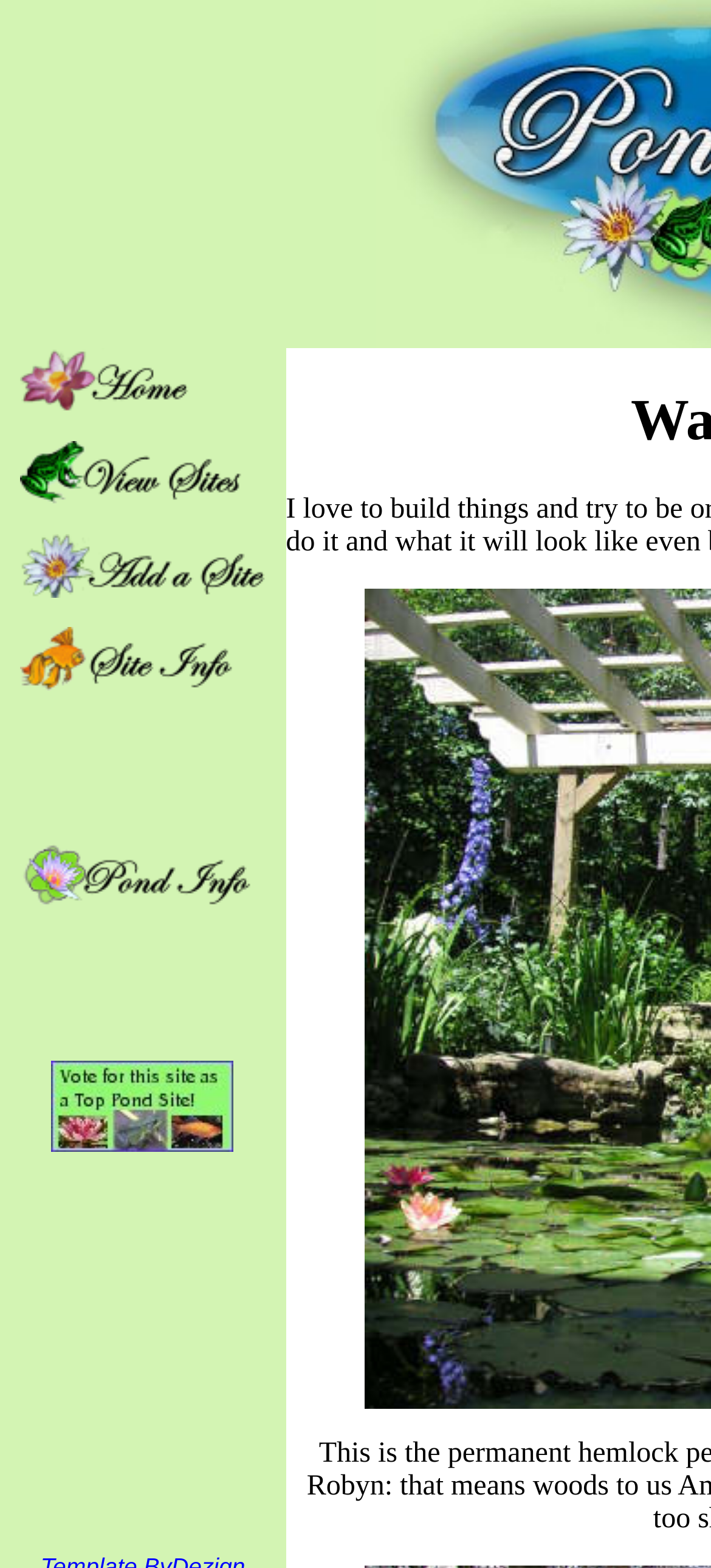Locate the UI element described by parent_node: Template ByDezign and provide its bounding box coordinates. Use the format (top-left x, top-left y, bottom-right x, bottom-right y) with all values as floating point numbers between 0 and 1.

[0.028, 0.248, 0.374, 0.267]